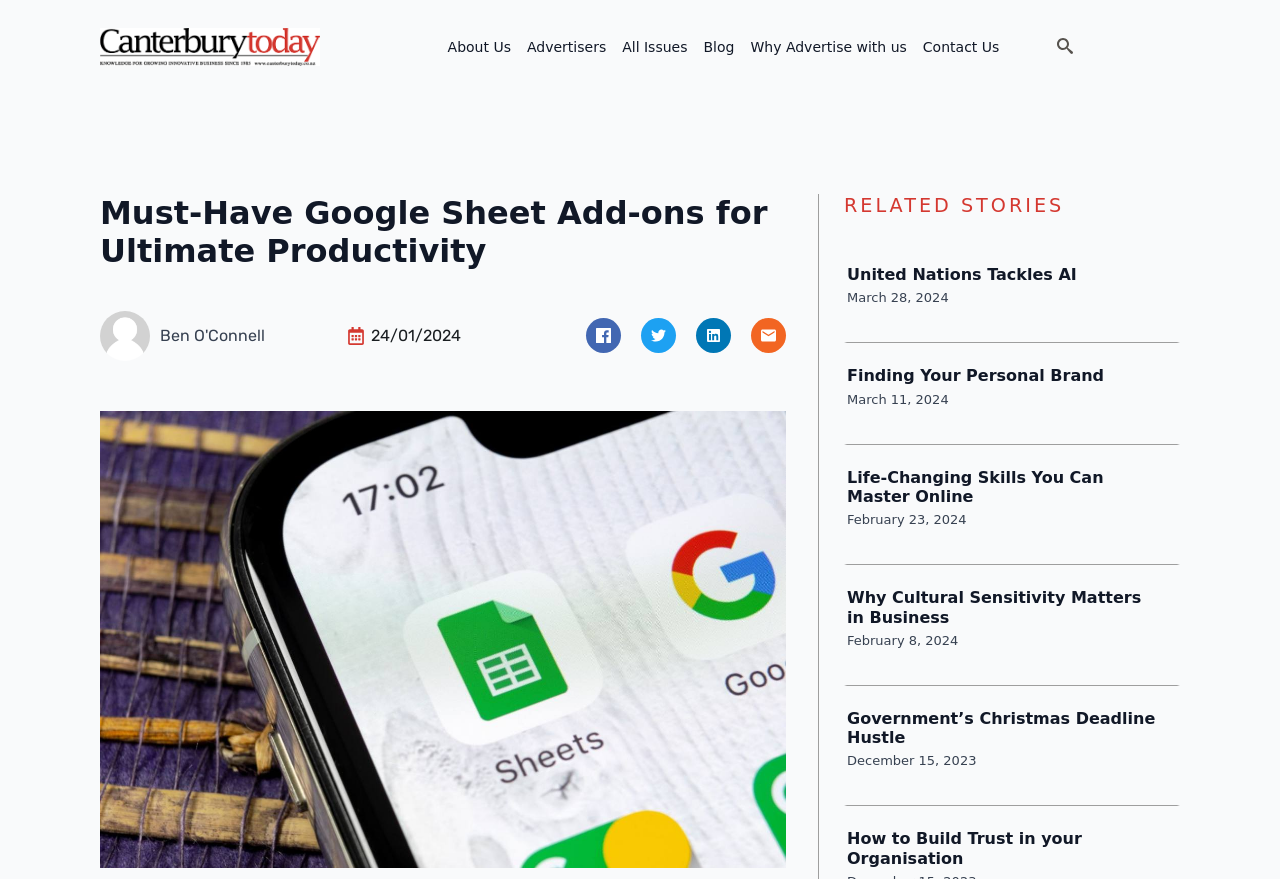Identify and generate the primary title of the webpage.

Must-Have Google Sheet Add-ons for Ultimate Productivity